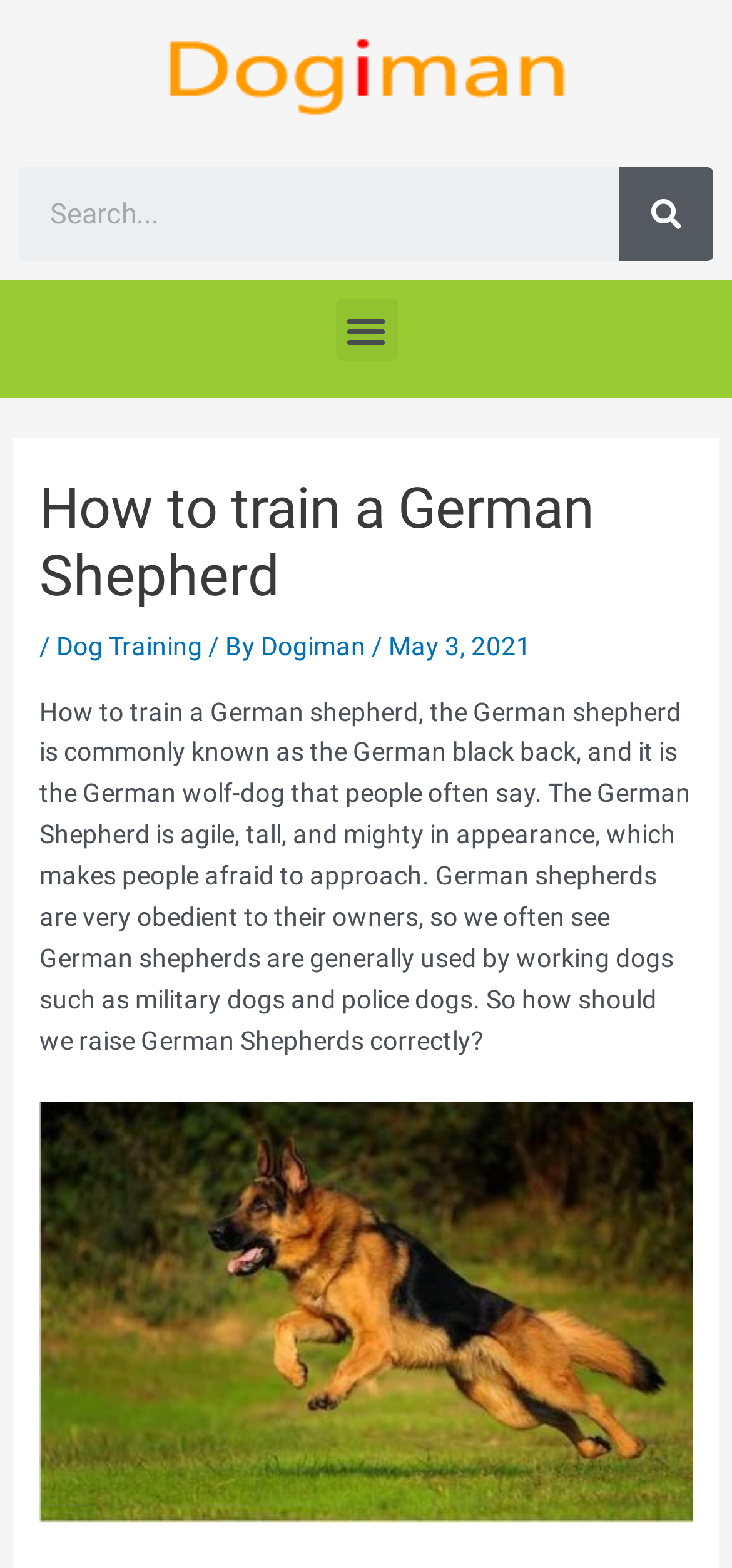Using the format (top-left x, top-left y, bottom-right x, bottom-right y), provide the bounding box coordinates for the described UI element. All values should be floating point numbers between 0 and 1: alt="dogiman logo"

[0.219, 0.012, 0.781, 0.081]